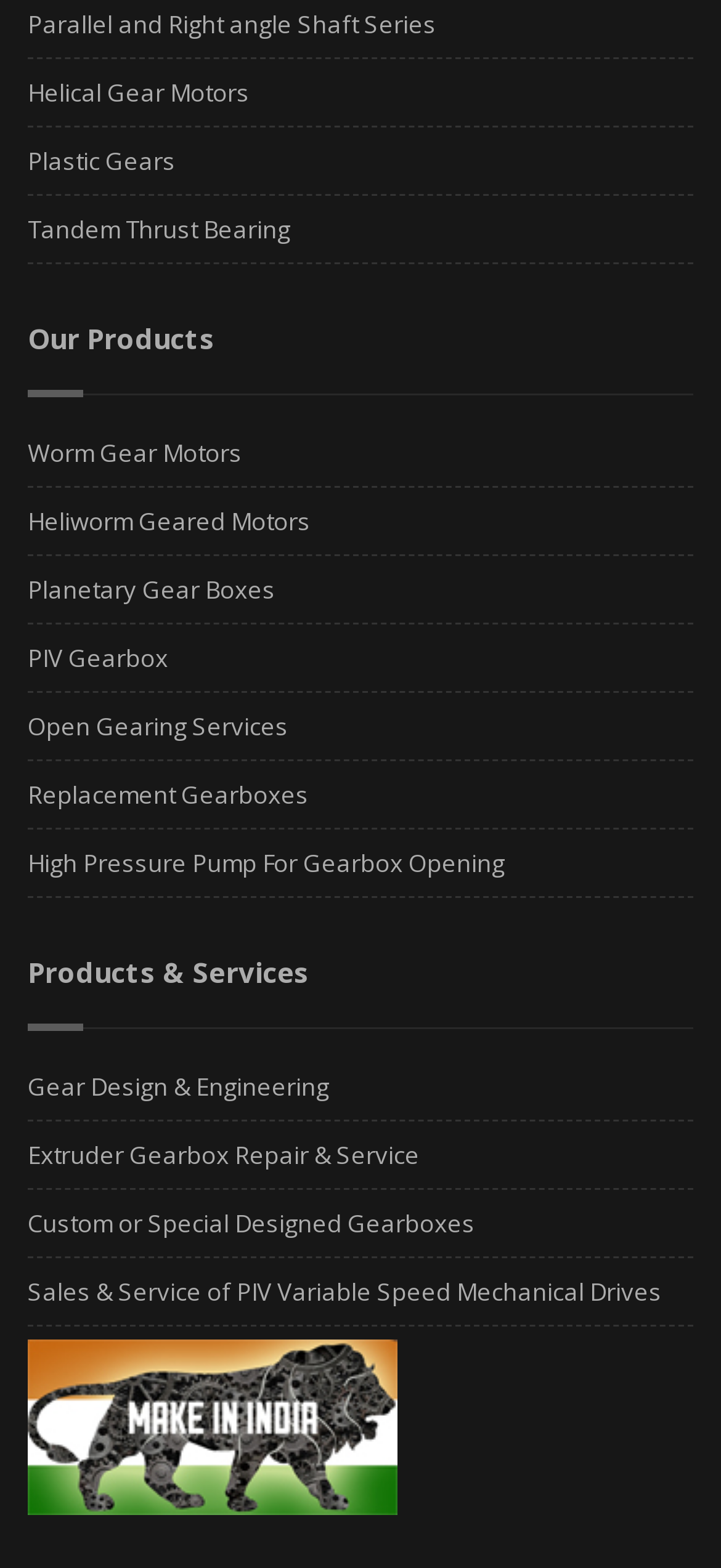Identify the bounding box coordinates of the section that should be clicked to achieve the task described: "Explore Open Gearing Services".

[0.038, 0.452, 0.4, 0.473]